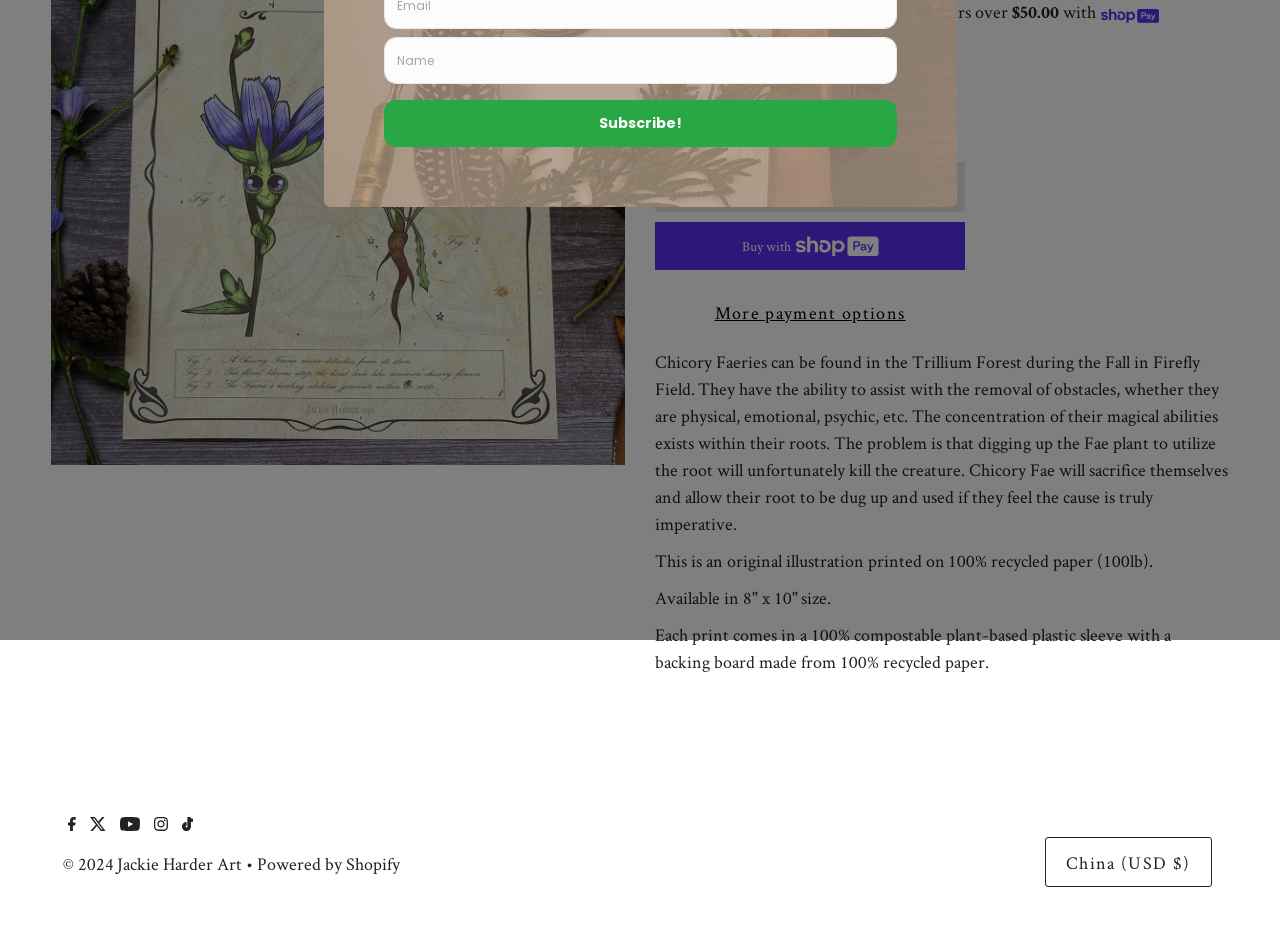Extract the bounding box coordinates for the described element: "aria-label="YouTube"". The coordinates should be represented as four float numbers between 0 and 1: [left, top, right, bottom].

[0.094, 0.874, 0.11, 0.906]